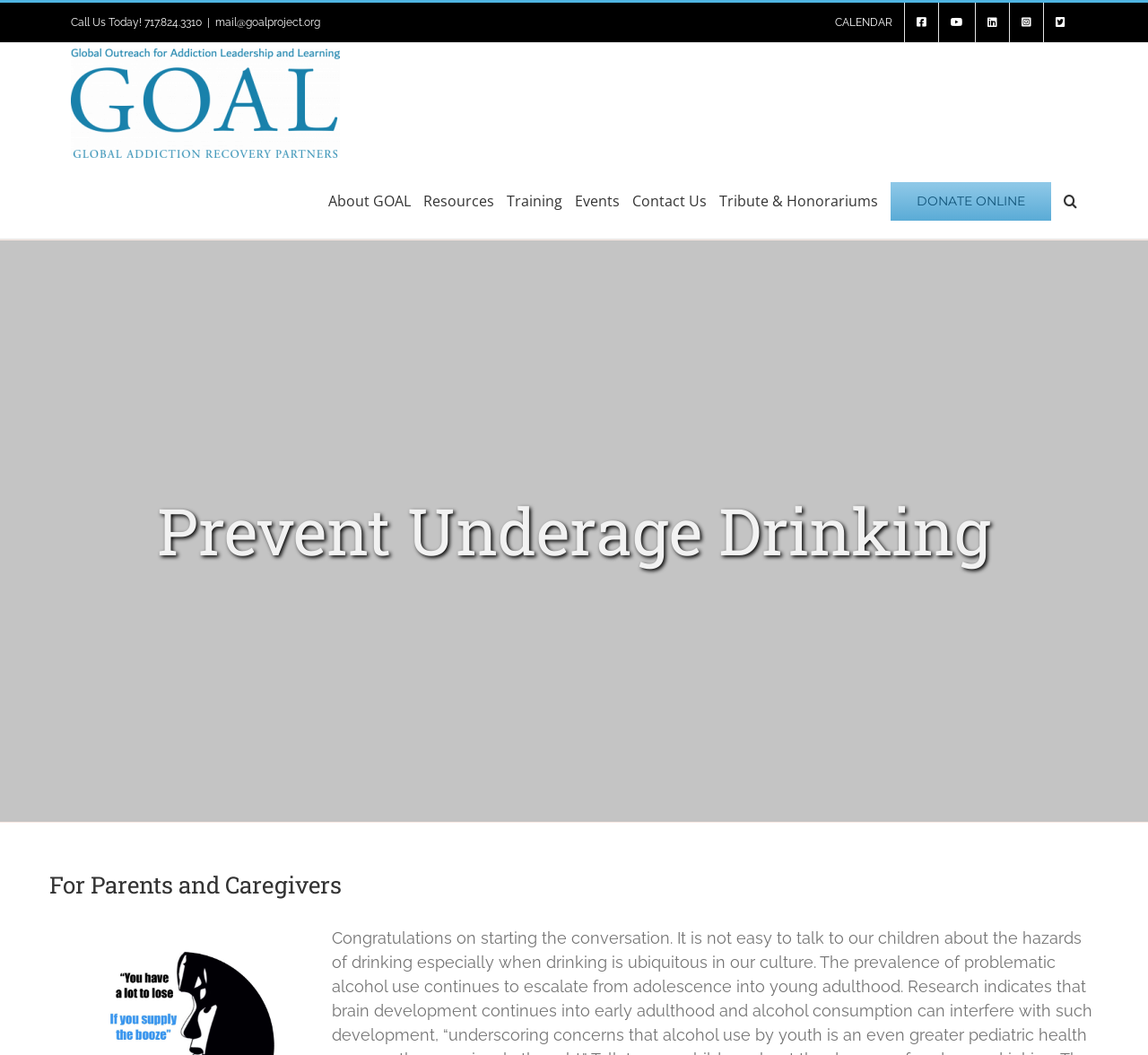Pinpoint the bounding box coordinates of the element to be clicked to execute the instruction: "View the calendar".

[0.717, 0.003, 0.788, 0.04]